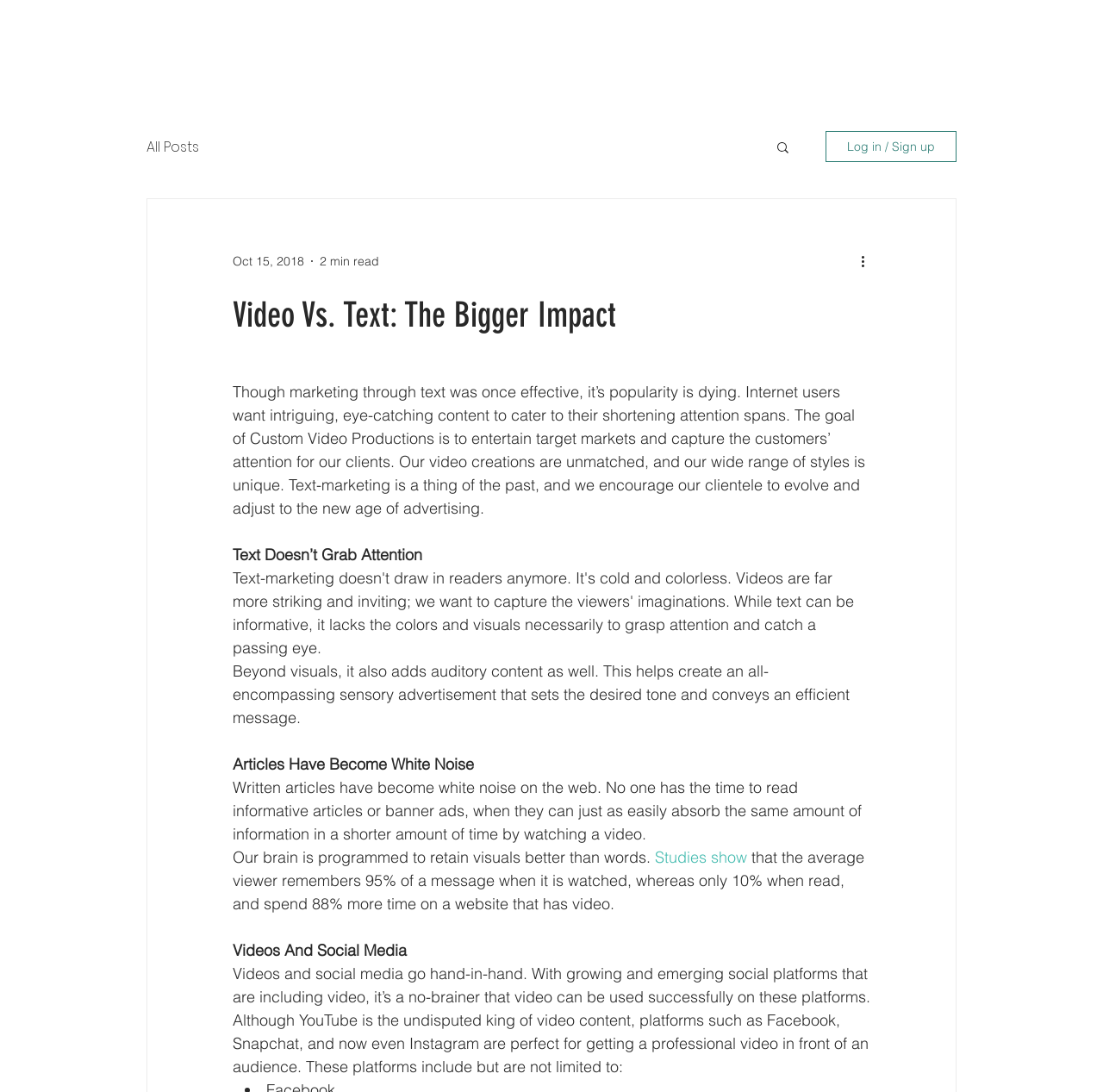Identify the bounding box of the HTML element described here: "Log in / Sign up". Provide the coordinates as four float numbers between 0 and 1: [left, top, right, bottom].

[0.748, 0.12, 0.867, 0.148]